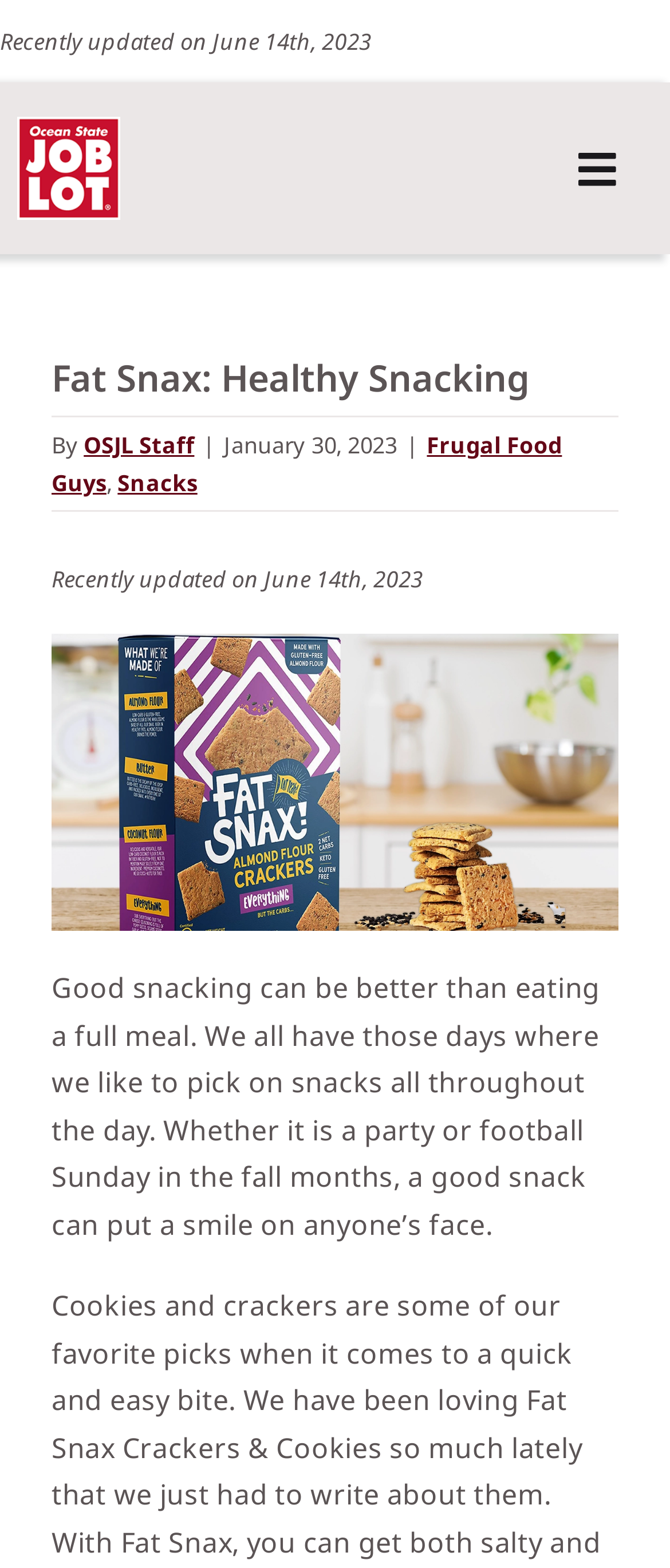Determine the webpage's heading and output its text content.

Fat Snax: Healthy Snacking